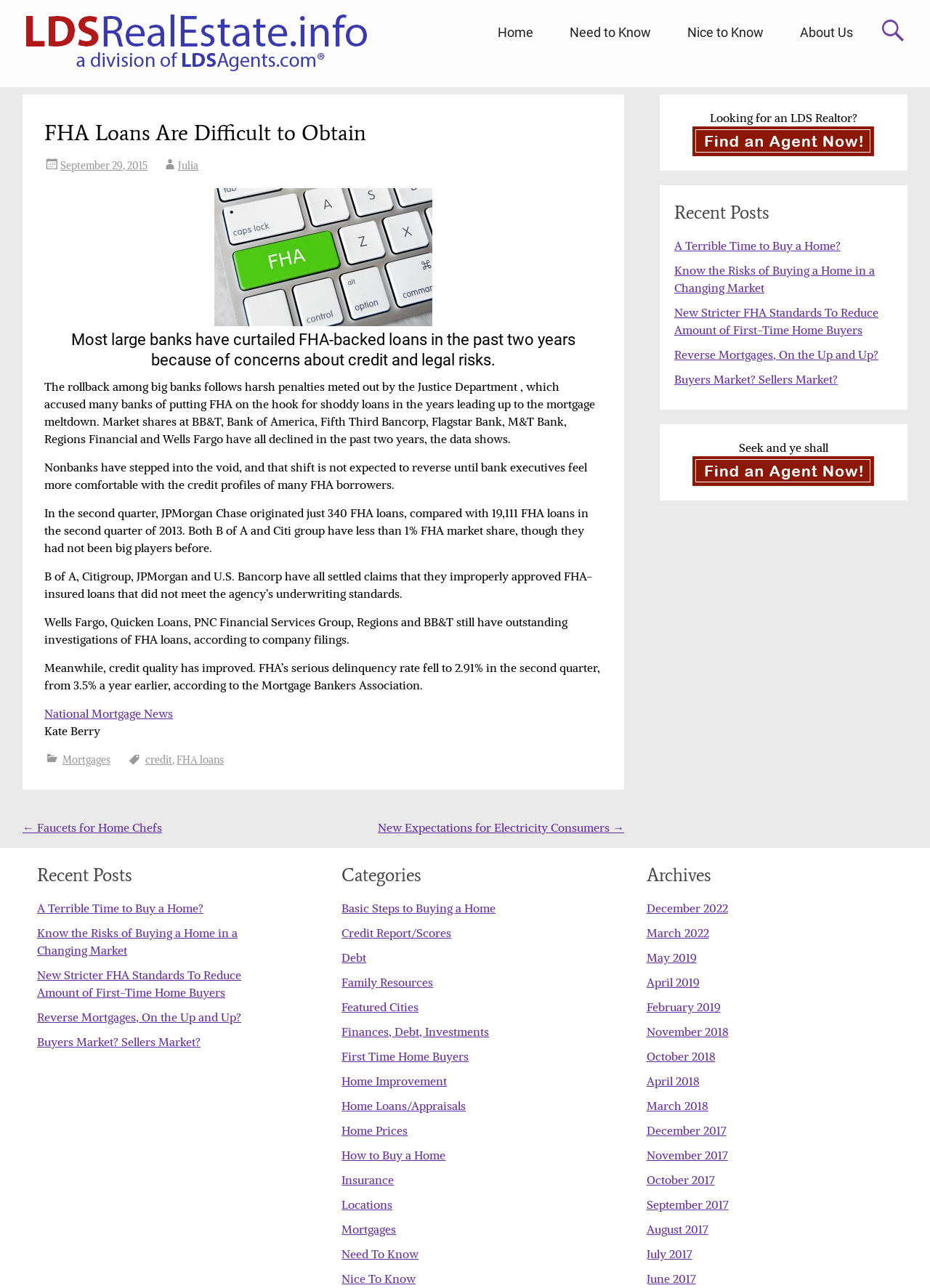Could you find the bounding box coordinates of the clickable area to complete this instruction: "Explore the 'Mortgages' category"?

[0.367, 0.949, 0.426, 0.96]